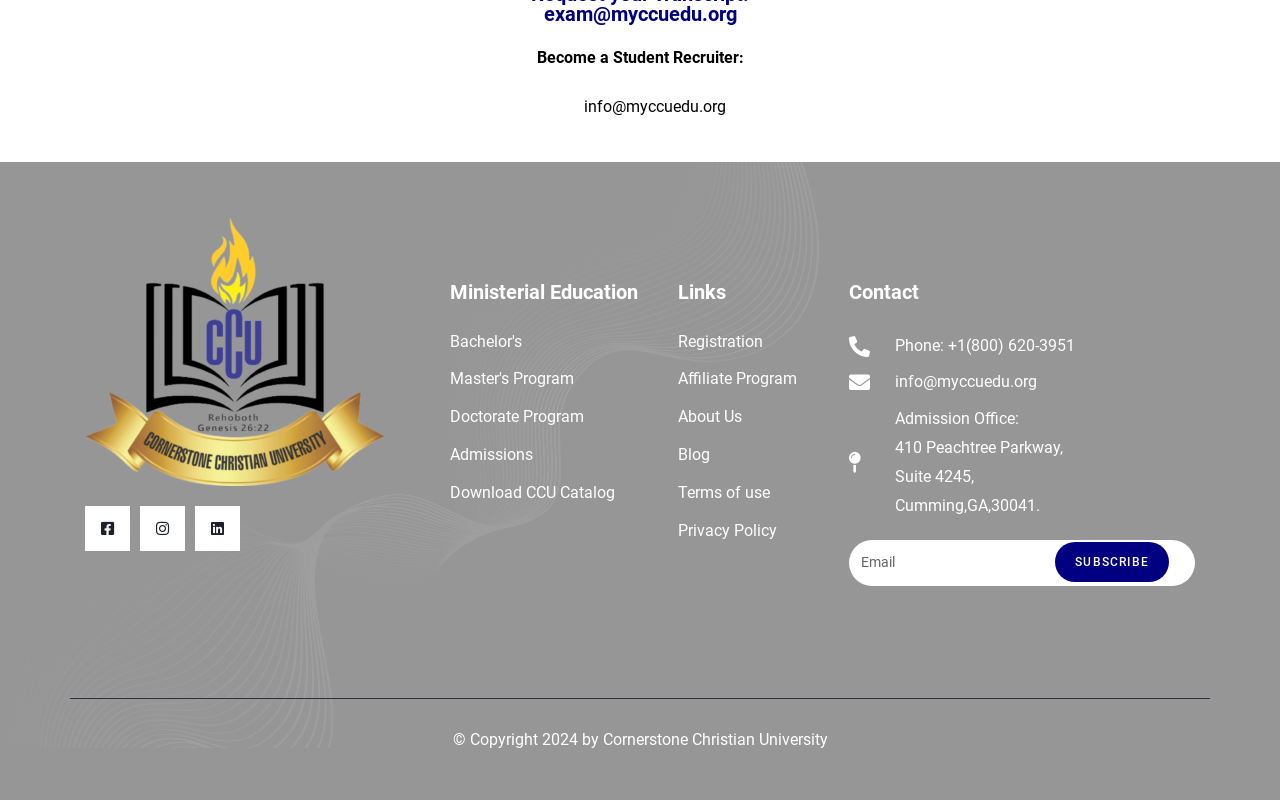Determine the bounding box of the UI element mentioned here: "Doctorate Program". The coordinates must be in the format [left, top, right, bottom] with values ranging from 0 to 1.

[0.351, 0.498, 0.506, 0.533]